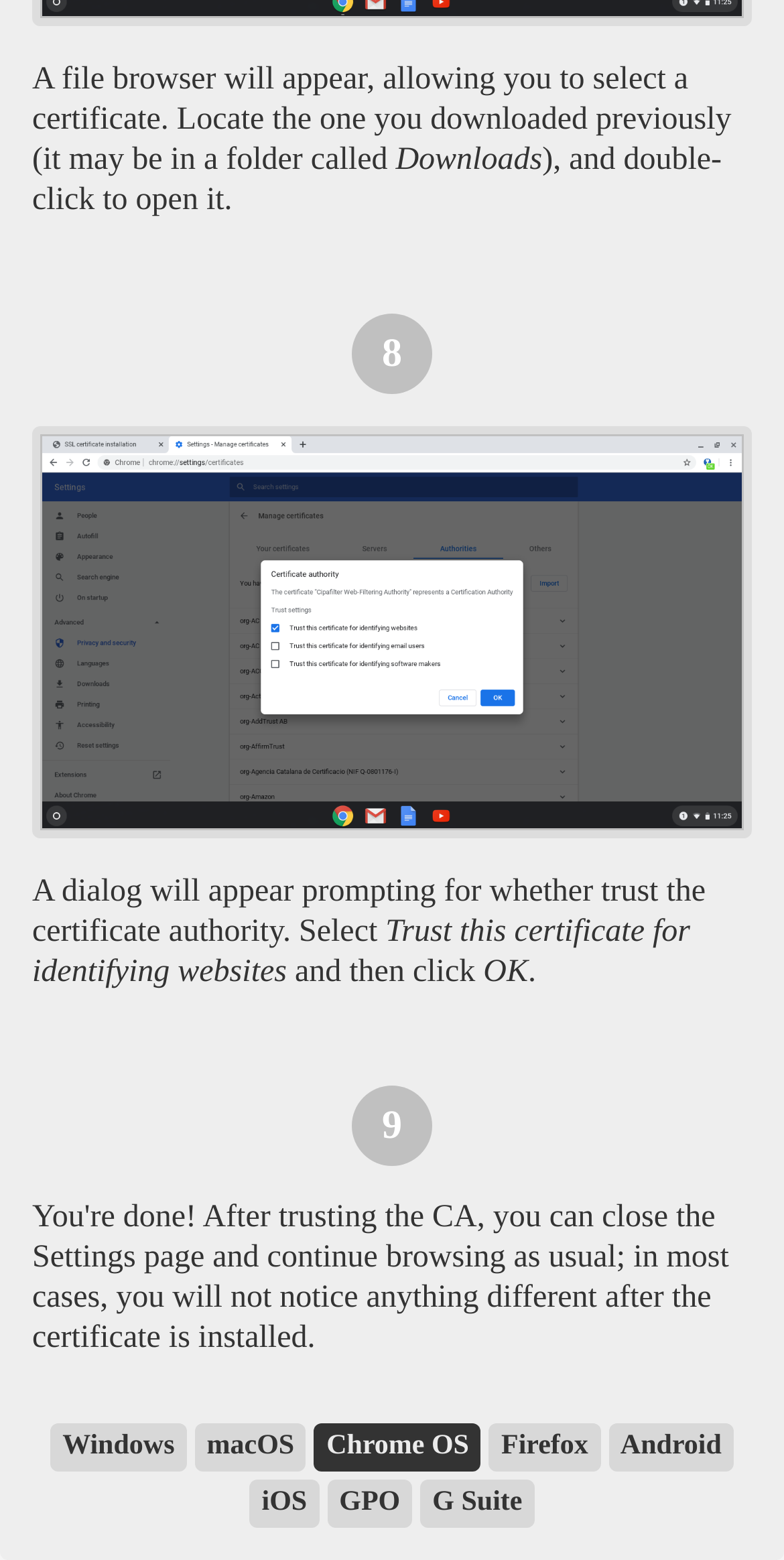How many steps are described on this webpage?
Look at the image and respond to the question as thoroughly as possible.

The webpage describes two steps, Step 8 and Step 9, which are indicated by headings 'Step 8' and 'Step 9' respectively.